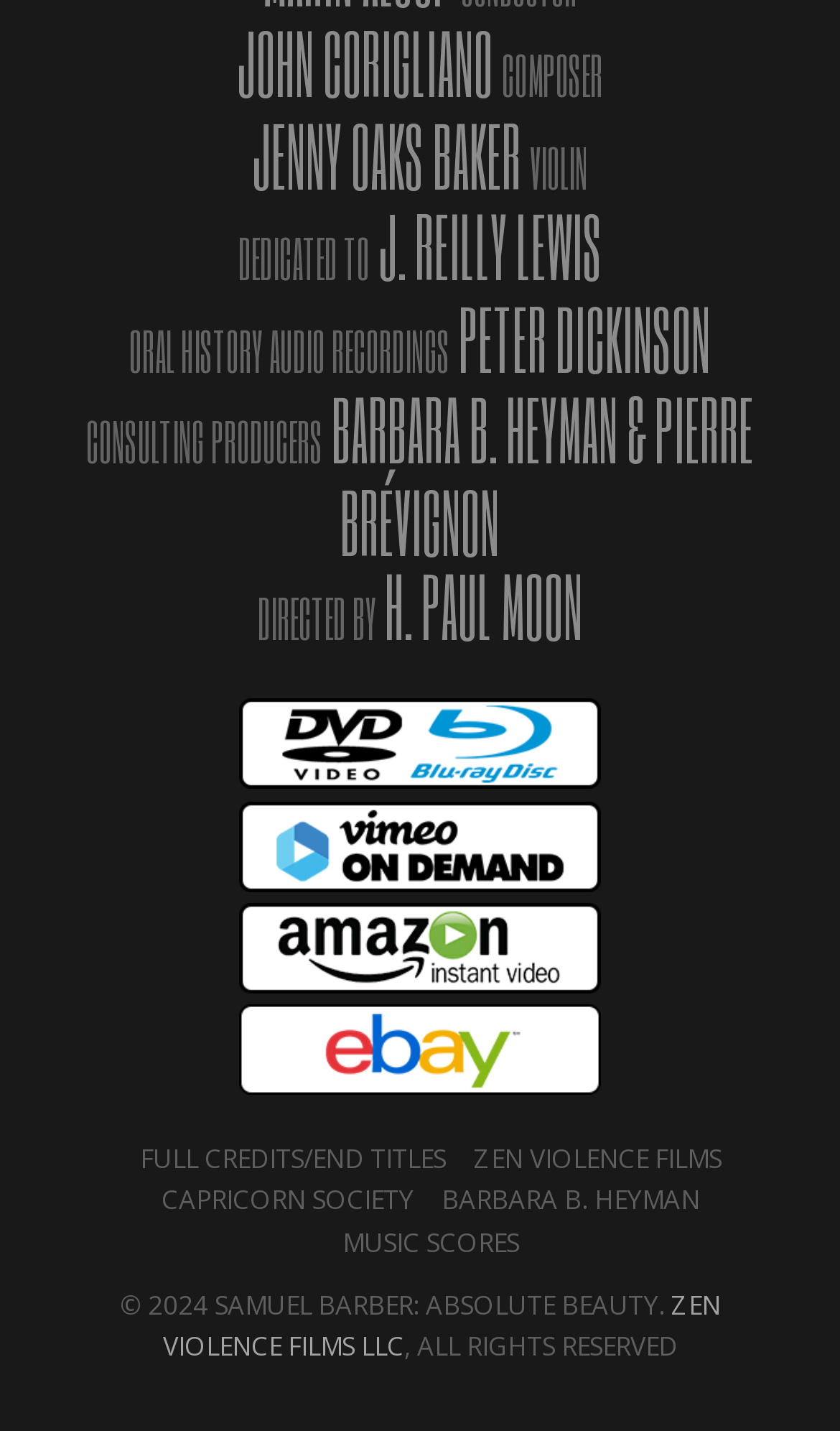Please determine the bounding box coordinates of the element to click in order to execute the following instruction: "Visit the Zen Violence Films website". The coordinates should be four float numbers between 0 and 1, specified as [left, top, right, bottom].

[0.564, 0.797, 0.859, 0.822]